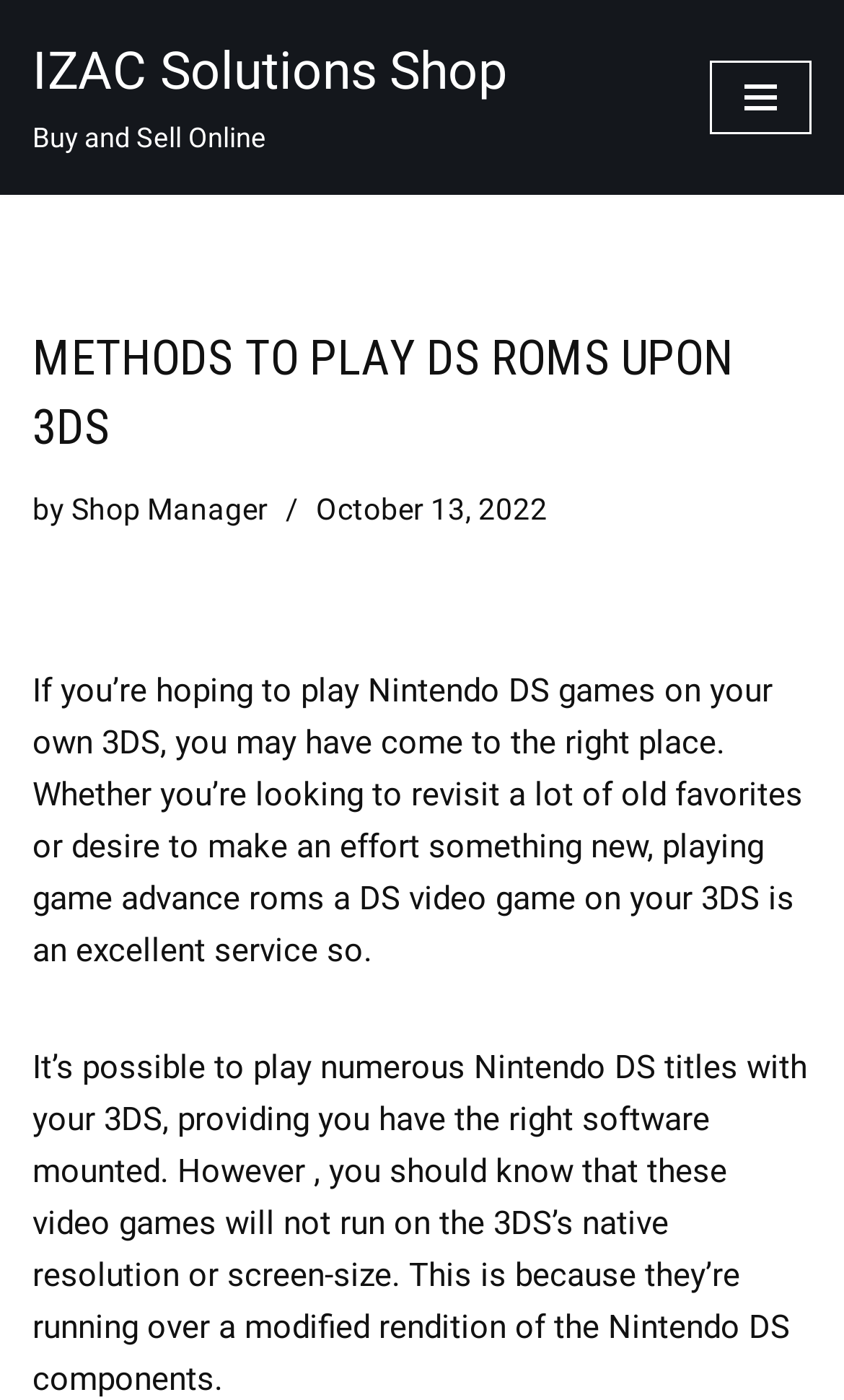What is the limitation of playing DS games on 3DS?
Refer to the image and give a detailed response to the question.

The webpage mentions that the Nintendo DS games will not run on the 3DS's native resolution or screen-size, which implies that there is a limitation to playing DS games on 3DS.